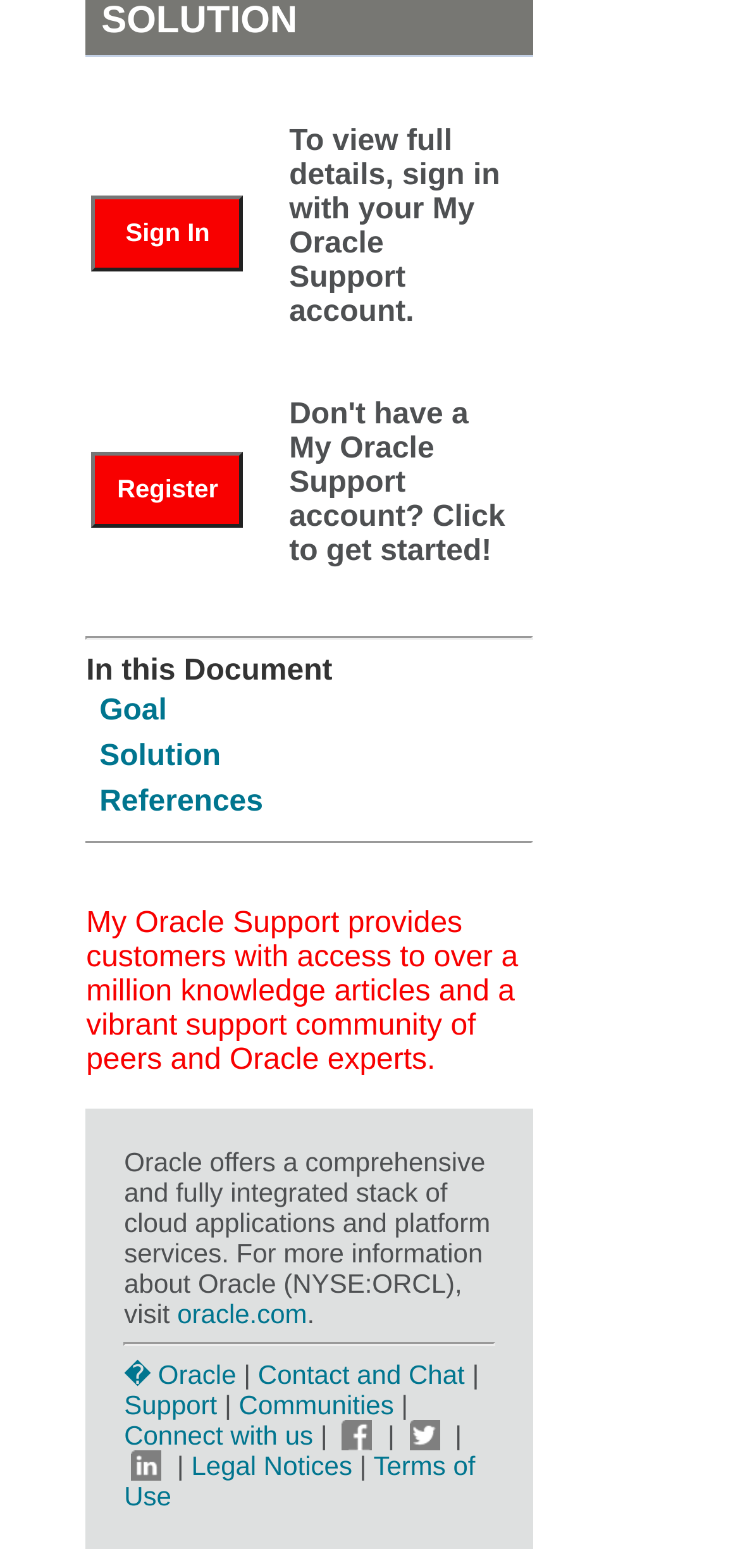Answer the question below using just one word or a short phrase: 
How many social media links are there in the footer?

3